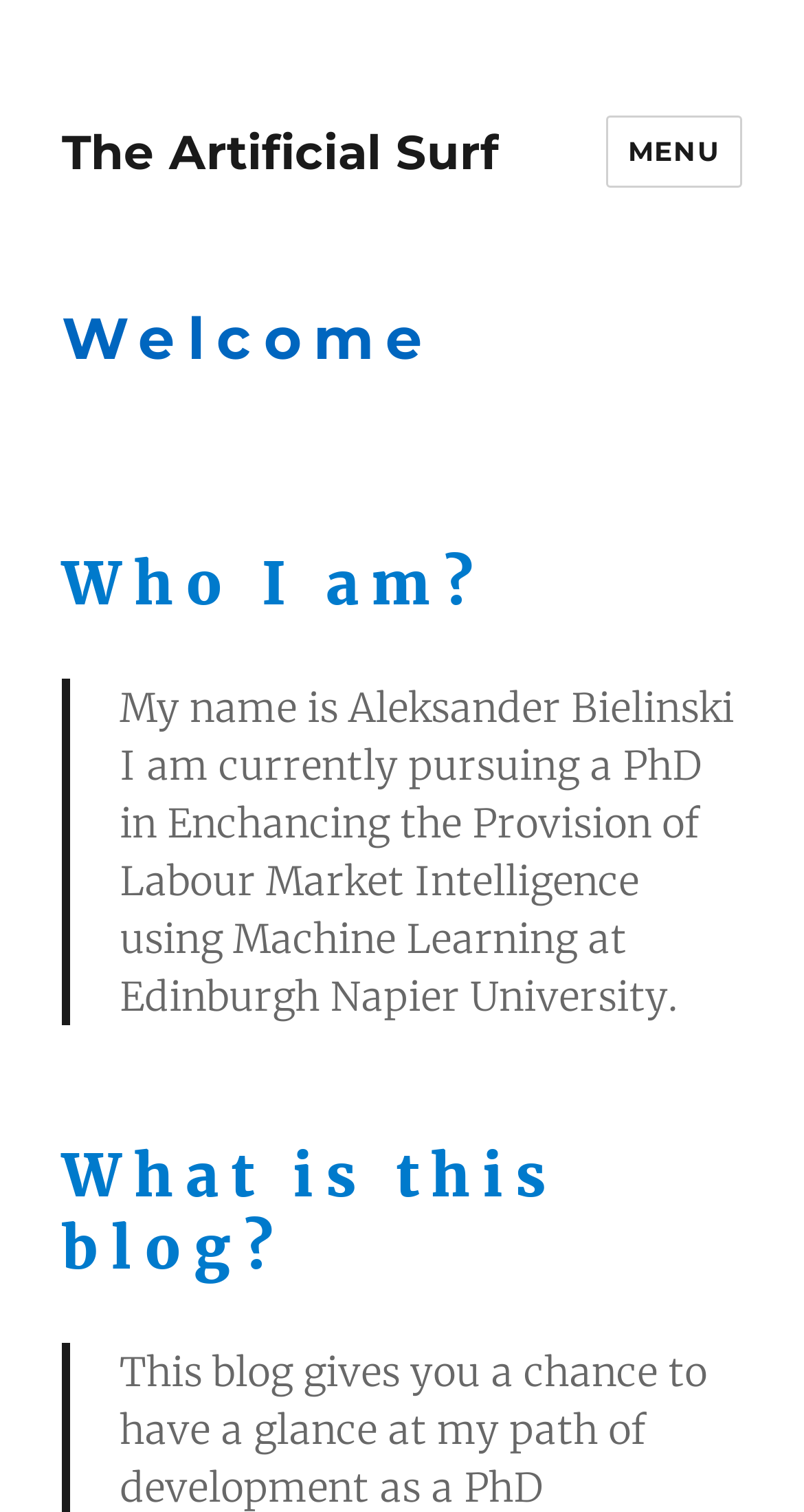Provide the bounding box coordinates for the specified HTML element described in this description: "Menu". The coordinates should be four float numbers ranging from 0 to 1, in the format [left, top, right, bottom].

[0.753, 0.076, 0.923, 0.124]